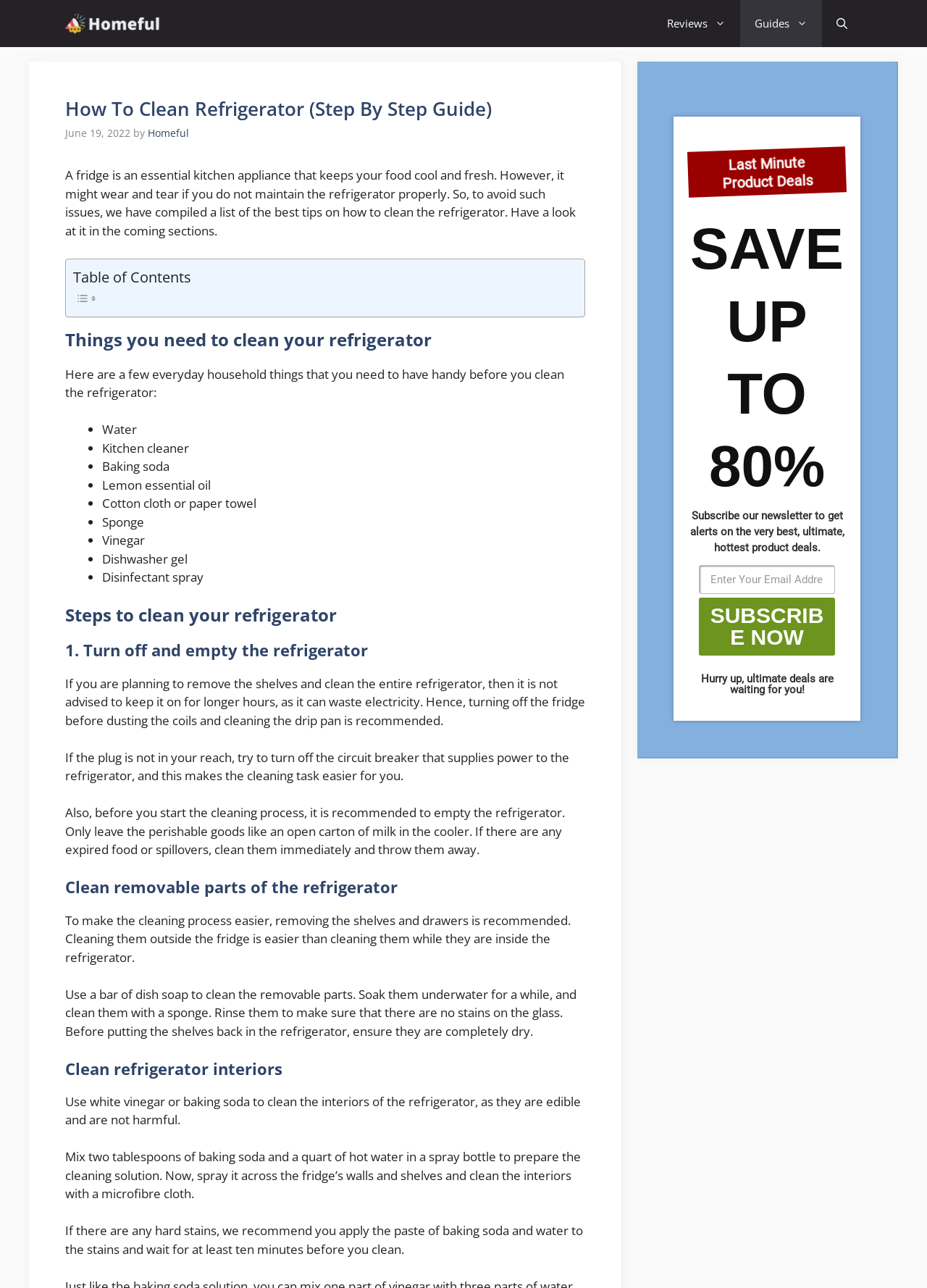Give a concise answer using only one word or phrase for this question:
What should we do with expired food or spillovers before cleaning the refrigerator?

Clean them immediately and throw them away